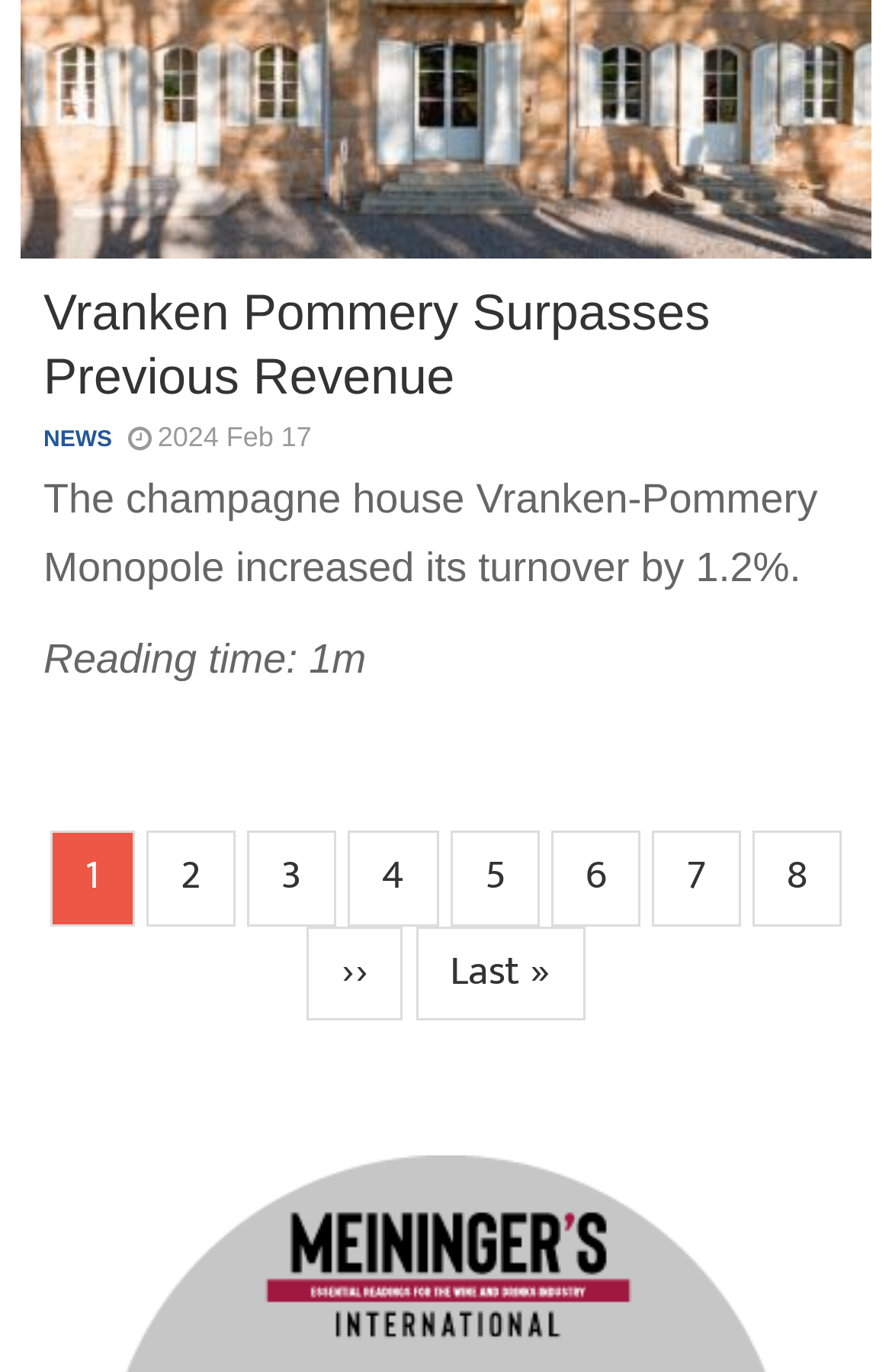What is the date of the news article?
Answer the question with a detailed and thorough explanation.

The date of the news article can be determined by looking at the text '2024 Feb 17' which is located above the article content.